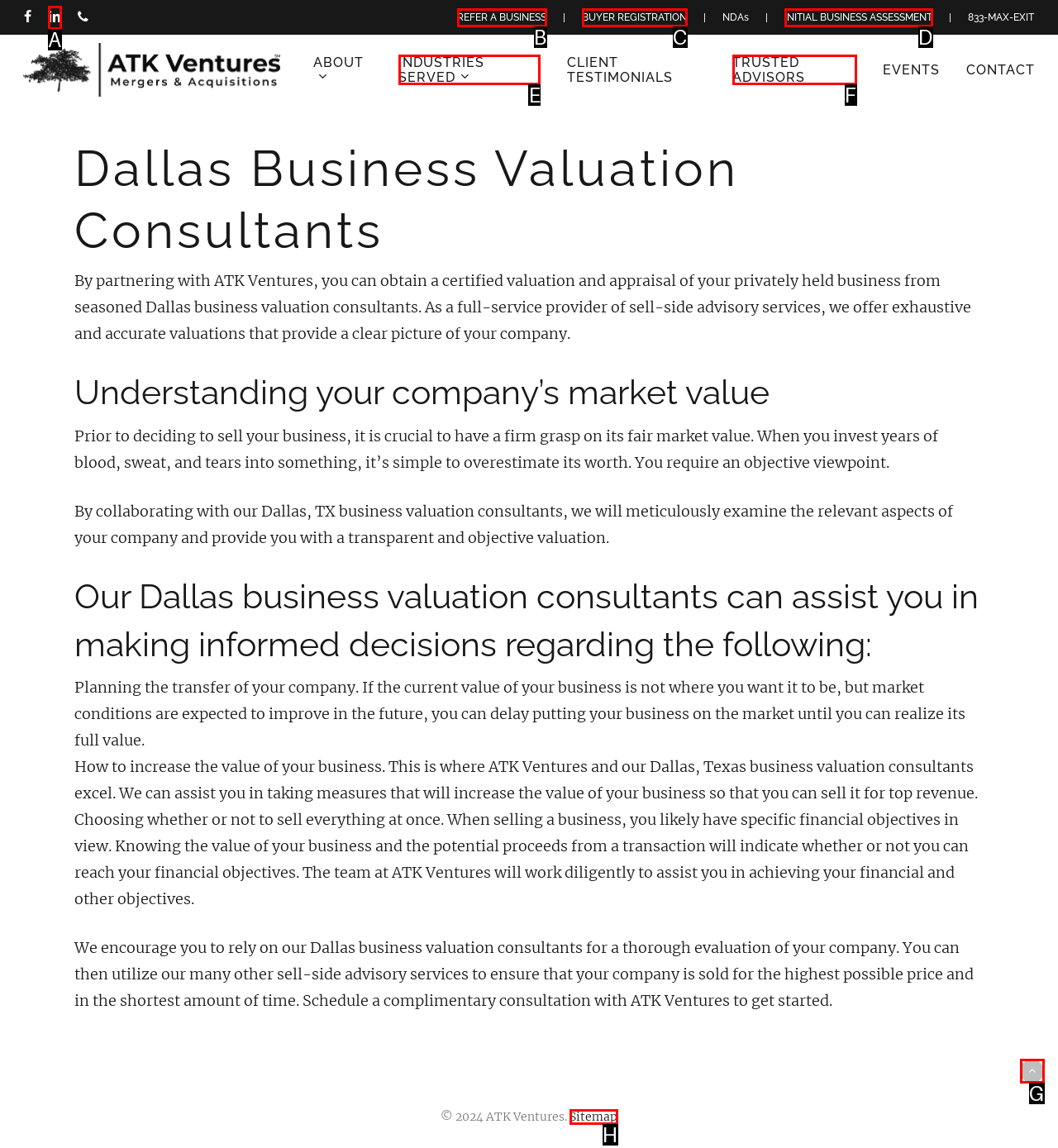Which lettered UI element aligns with this description: parent_node: facebook
Provide your answer using the letter from the available choices.

G